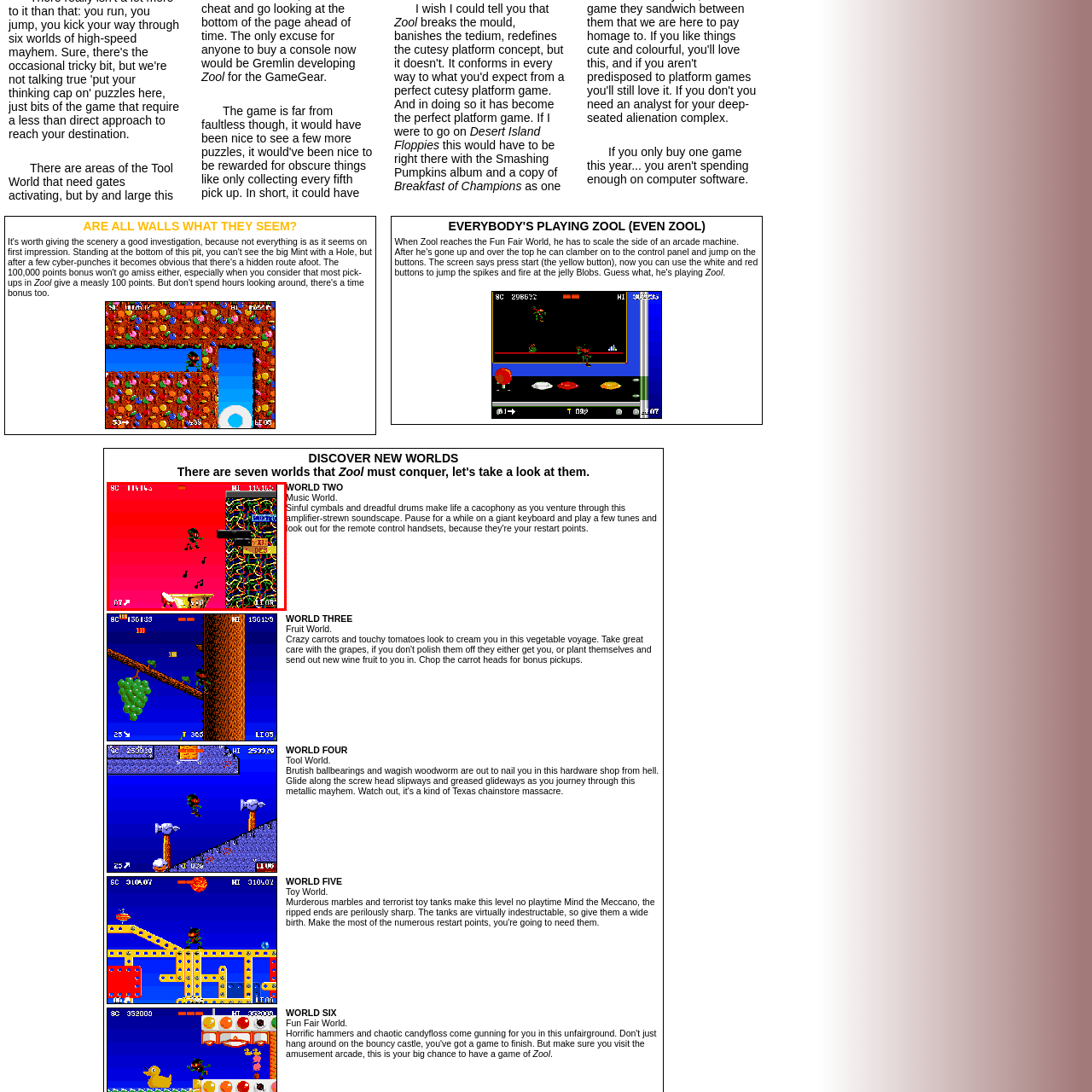Create an extensive caption describing the content of the image outlined in red.

In this vibrant image from the classic game "Zool," the main character, a small green ninja-like figure, is seen leaping in mid-air, surrounded by colorful musical notes that suggest an upbeat, playful atmosphere. The background features a gradient of bright red, contrasting with the detailed, chaotic patterns on the right side of the screen, where various signs indicate a playful, carnival-like environment. The bottom of the screen displays the player's current score and other game metrics, adding to the retro gaming aesthetic. This scene captures the essence of "Zool," showcasing its whimsical design and the excitement of navigating through imaginative worlds filled with challenges and treasures. The game uniquely blends action and humor, making it a memorable experience for players of its era.